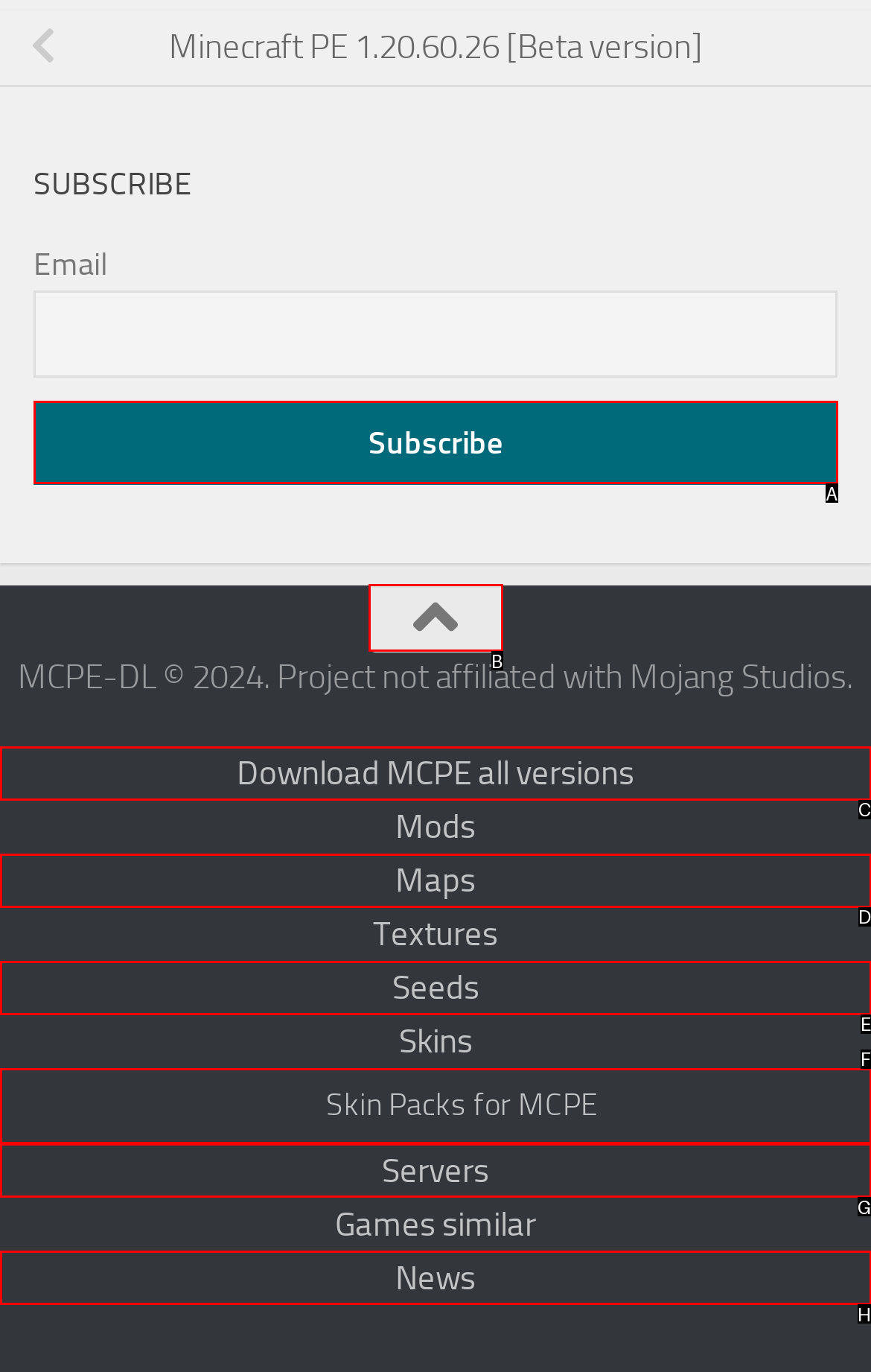Please indicate which HTML element to click in order to fulfill the following task: View the article about How To Do Content Gap Analysis Respond with the letter of the chosen option.

None